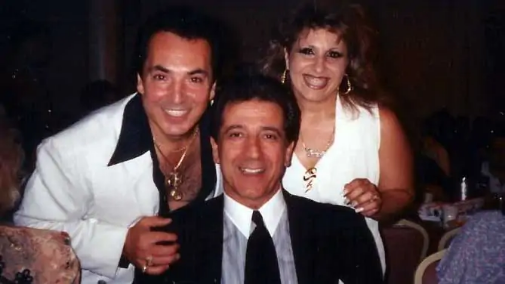Explain the image in a detailed and thorough manner.

The image features three individuals: two standing behind a man seated in a formal setting that appears to be a banquet or celebration. The man in the center, dressed in a classic black suit and white shirt, looks confidently at the camera, while the two individuals flanking him add vibrant energy to the photograph. On the left, a man is clad in a flashy white suit with a deep neckline, showcasing gold jewelry, and he is smiling broadly. On the right, a woman in a chic white outfit complements the group with her cheerful expression and wavy hair, adorned with eye-catching jewelry. The background suggests a lively event, filled with soft colors and blurred figures, enhancing the warm and celebratory atmosphere of the moment captured. This joyful scene reflects camaraderie and highlights the connections shared among friends and entertainers.